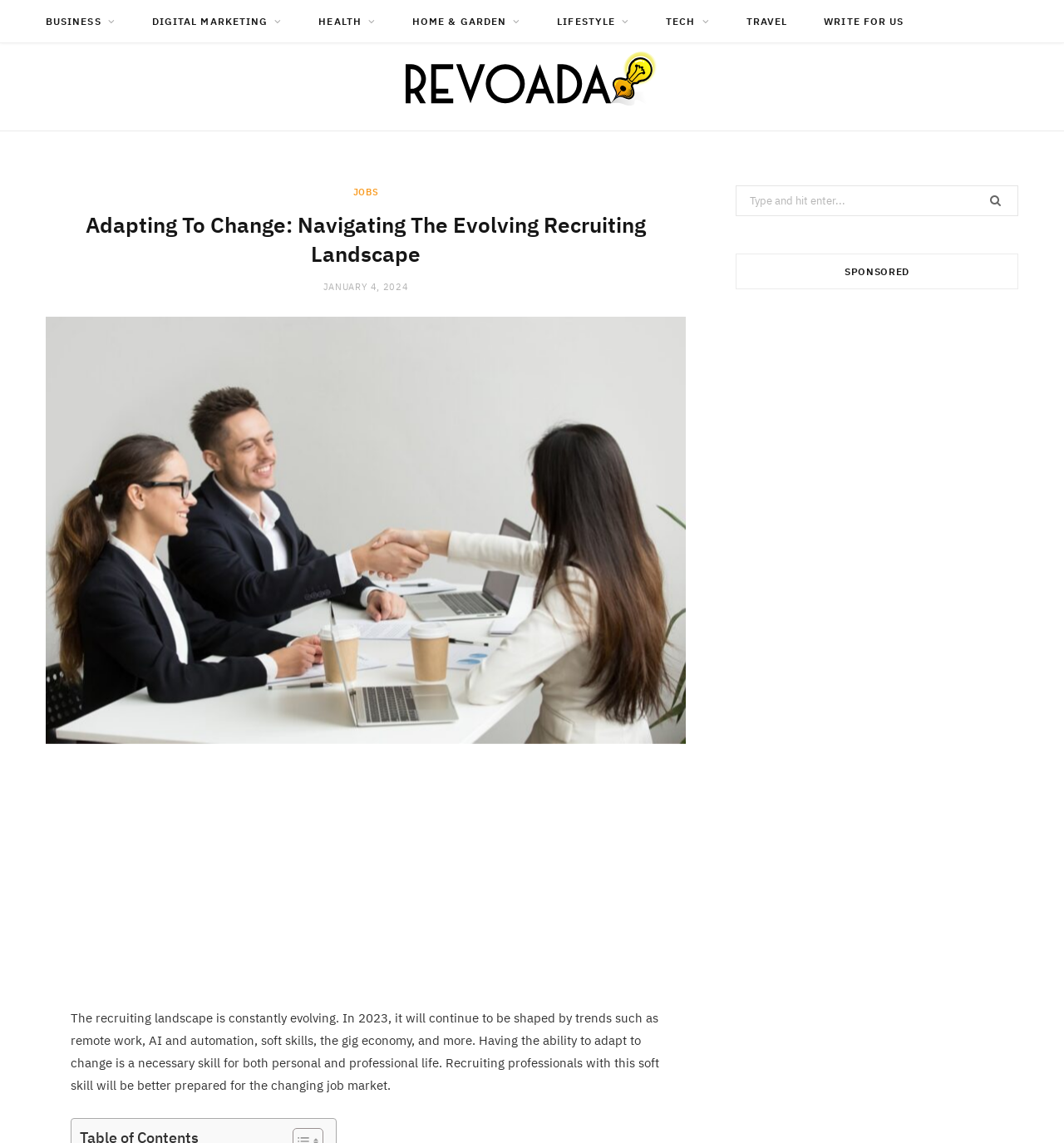Identify the bounding box coordinates of the section that should be clicked to achieve the task described: "Read the article about Navigating The Evolving Recruiting Landscape".

[0.043, 0.277, 0.645, 0.651]